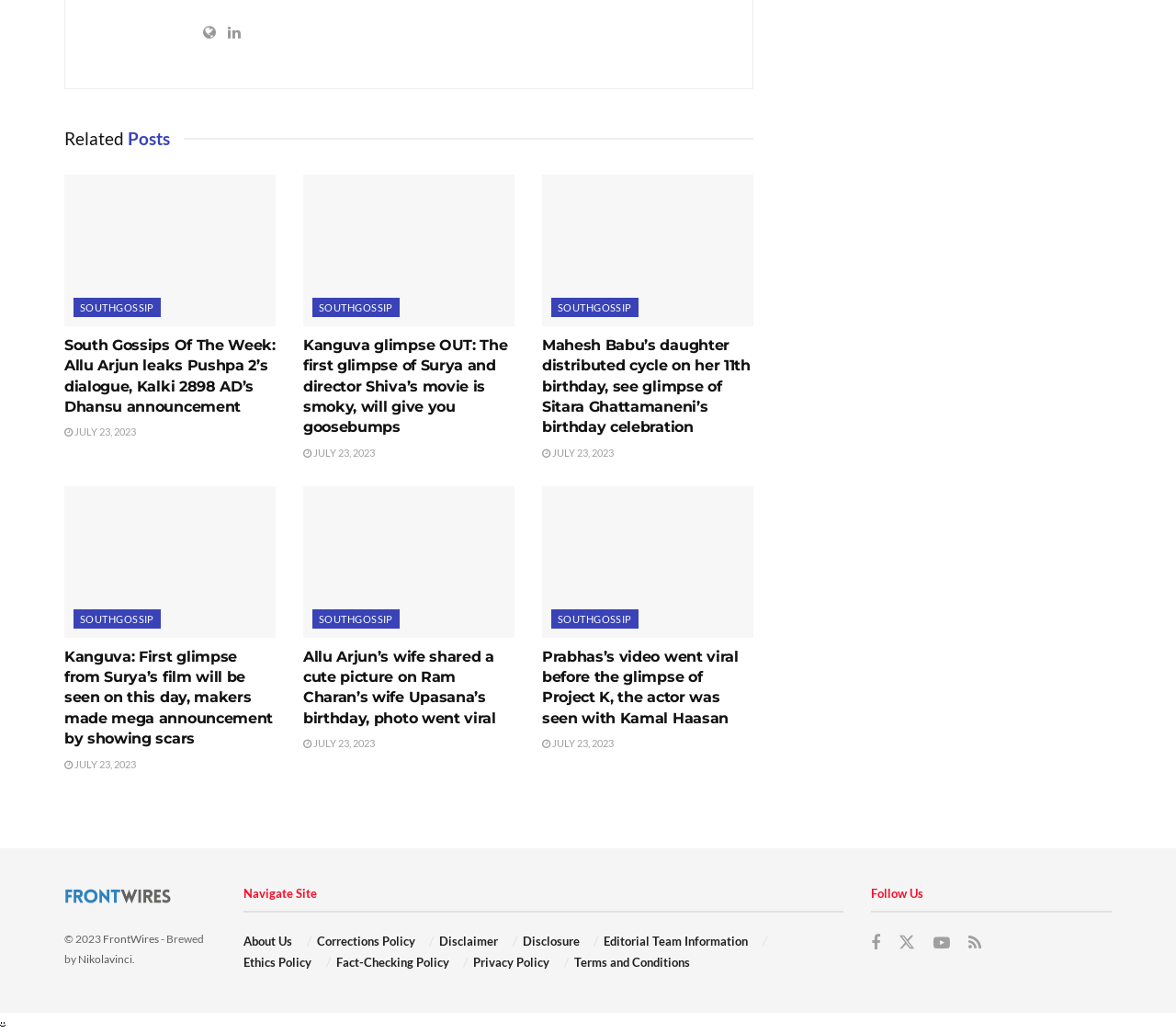How many articles are on the webpage?
Please respond to the question with a detailed and thorough explanation.

There are 5 articles on the webpage, each with a heading, image, and text. They are arranged in a vertical layout, with each article having a similar structure.